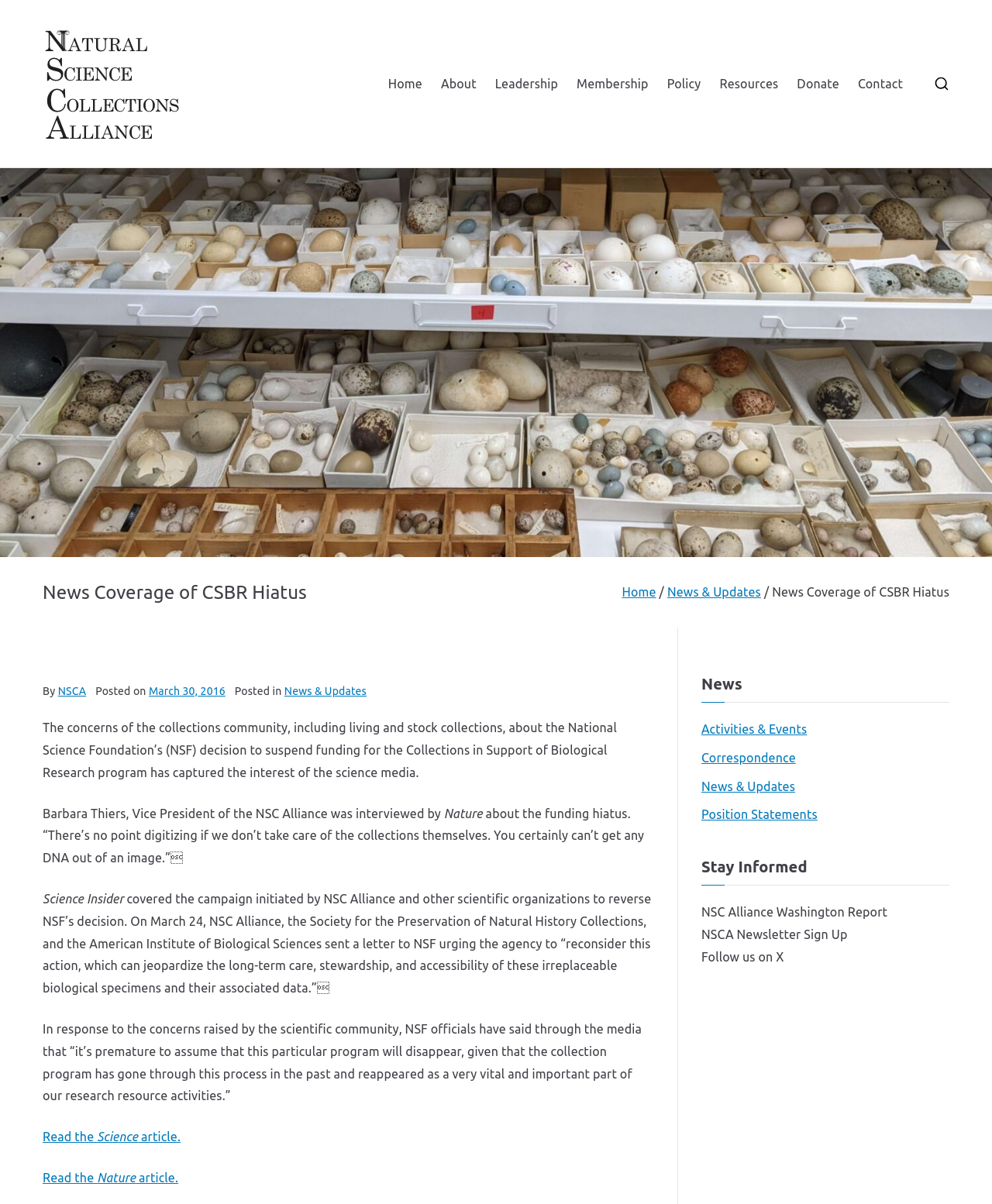Find the bounding box coordinates of the clickable area that will achieve the following instruction: "Learn more about the NSC Alliance".

[0.391, 0.06, 0.426, 0.079]